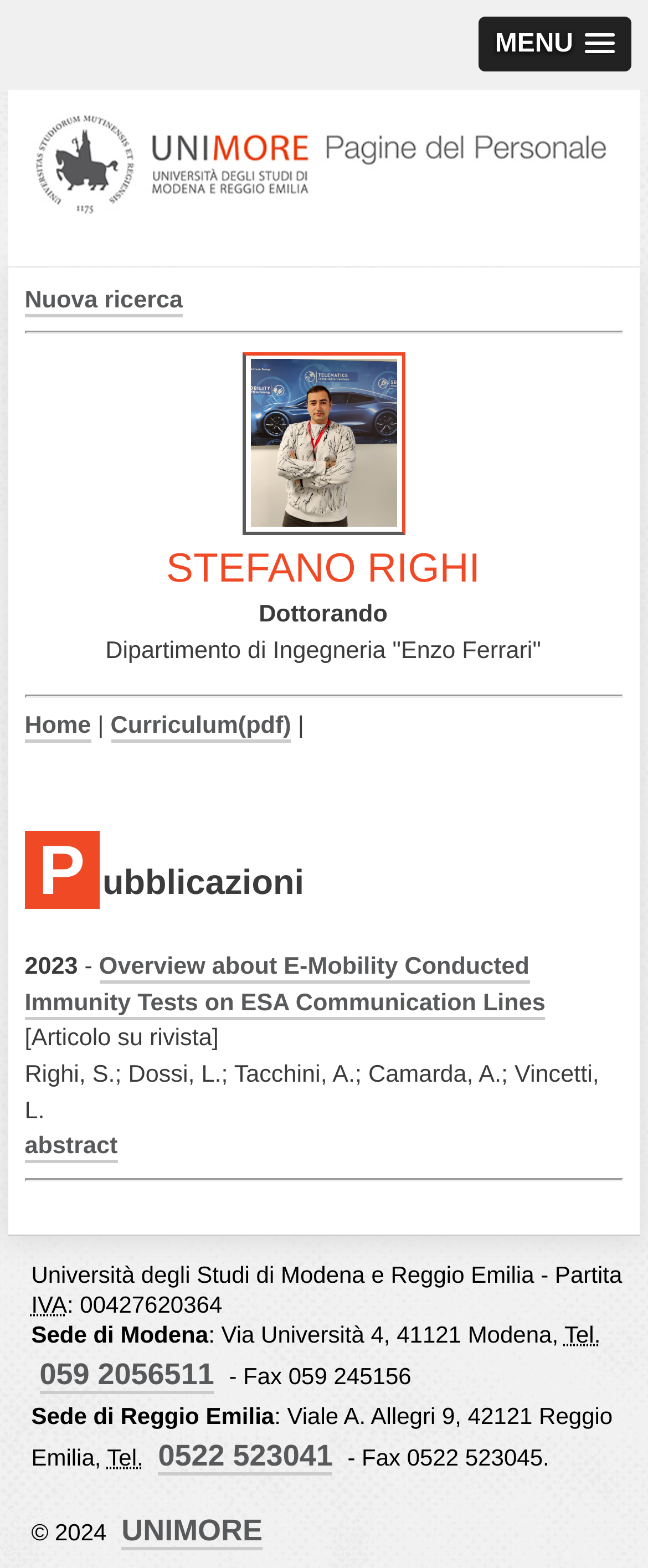Refer to the element description 0522 523041 and identify the corresponding bounding box in the screenshot. Format the coordinates as (top-left x, top-left y, bottom-right x, bottom-right y) with values in the range of 0 to 1.

[0.244, 0.918, 0.513, 0.941]